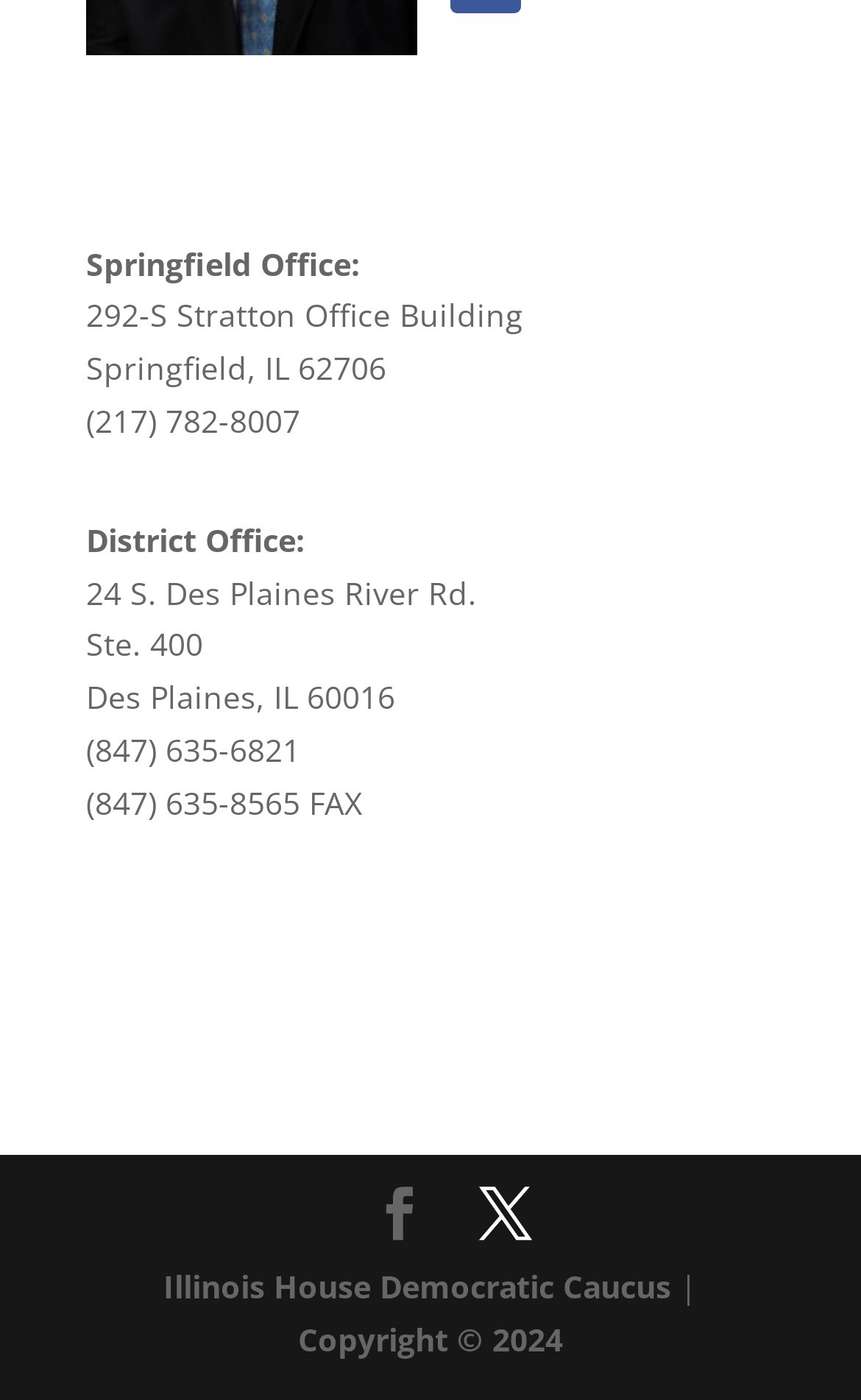Identify the bounding box coordinates for the UI element described by the following text: "X". Provide the coordinates as four float numbers between 0 and 1, in the format [left, top, right, bottom].

[0.556, 0.848, 0.618, 0.887]